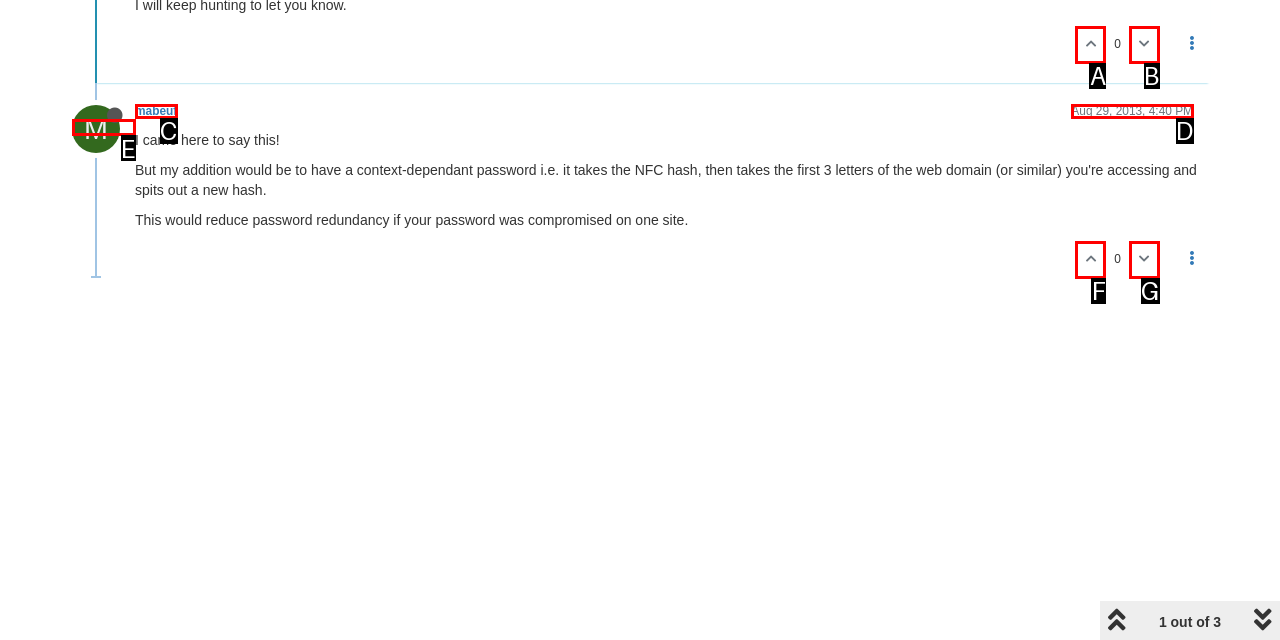Determine which option fits the following description: M
Answer with the corresponding option's letter directly.

E